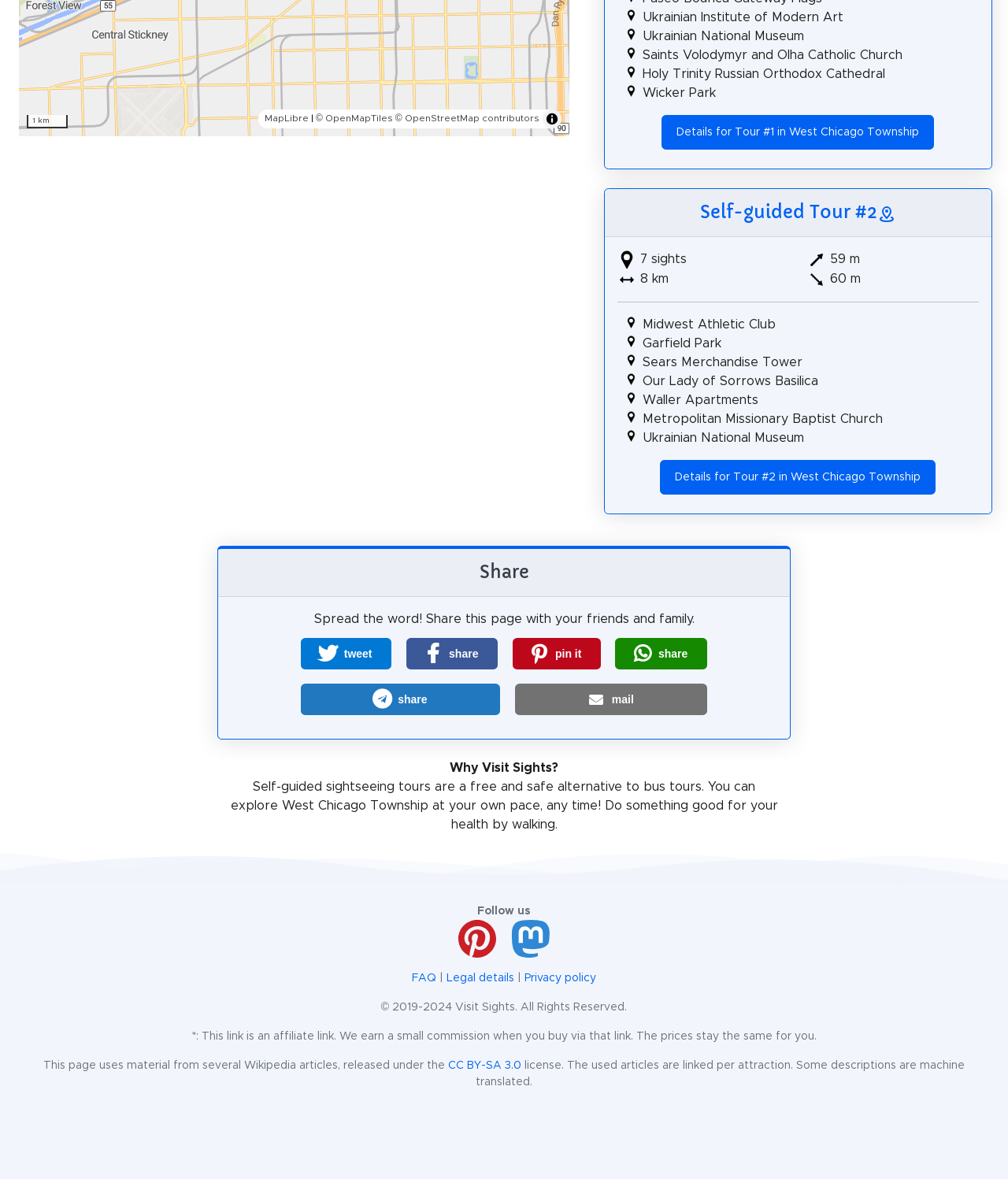Use the information in the screenshot to answer the question comprehensively: How many sights are in Self-guided Tour #1?

I found the answer by looking at the section 'Self-guided Tour #1' and finding the 'Number of sights' image, which is accompanied by the text '7 sights'.